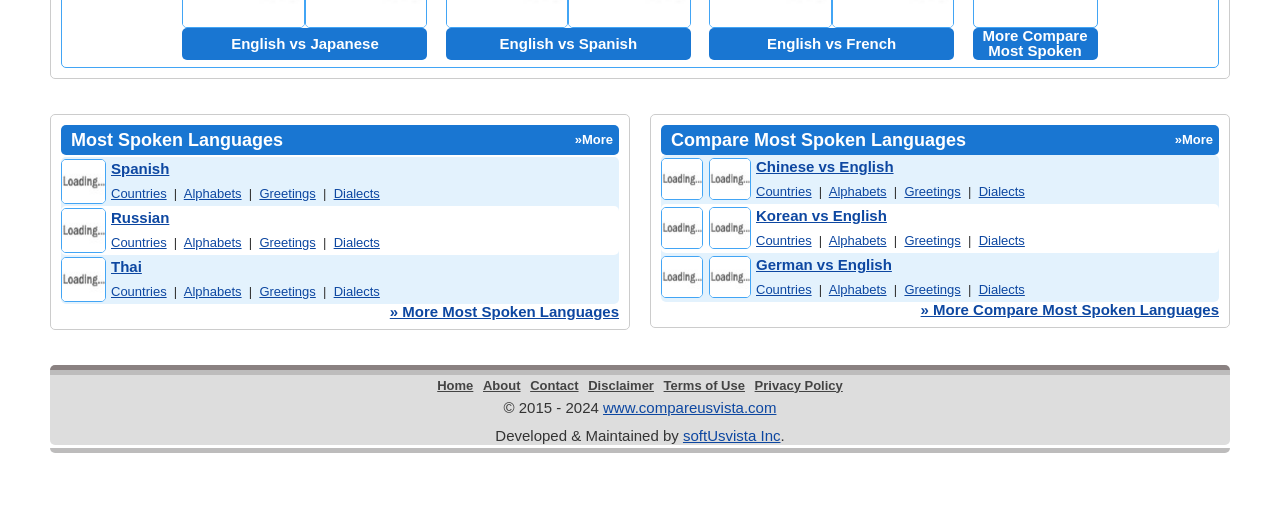What is the purpose of the 'More Compare Most Spoken Languages' link?
Please ensure your answer is as detailed and informative as possible.

The 'More Compare Most Spoken Languages' link is likely to lead to a page that allows users to compare more languages beyond the ones presented in the initial table. This link suggests that there are more languages to explore and compare, and clicking on it would provide access to additional language comparisons.